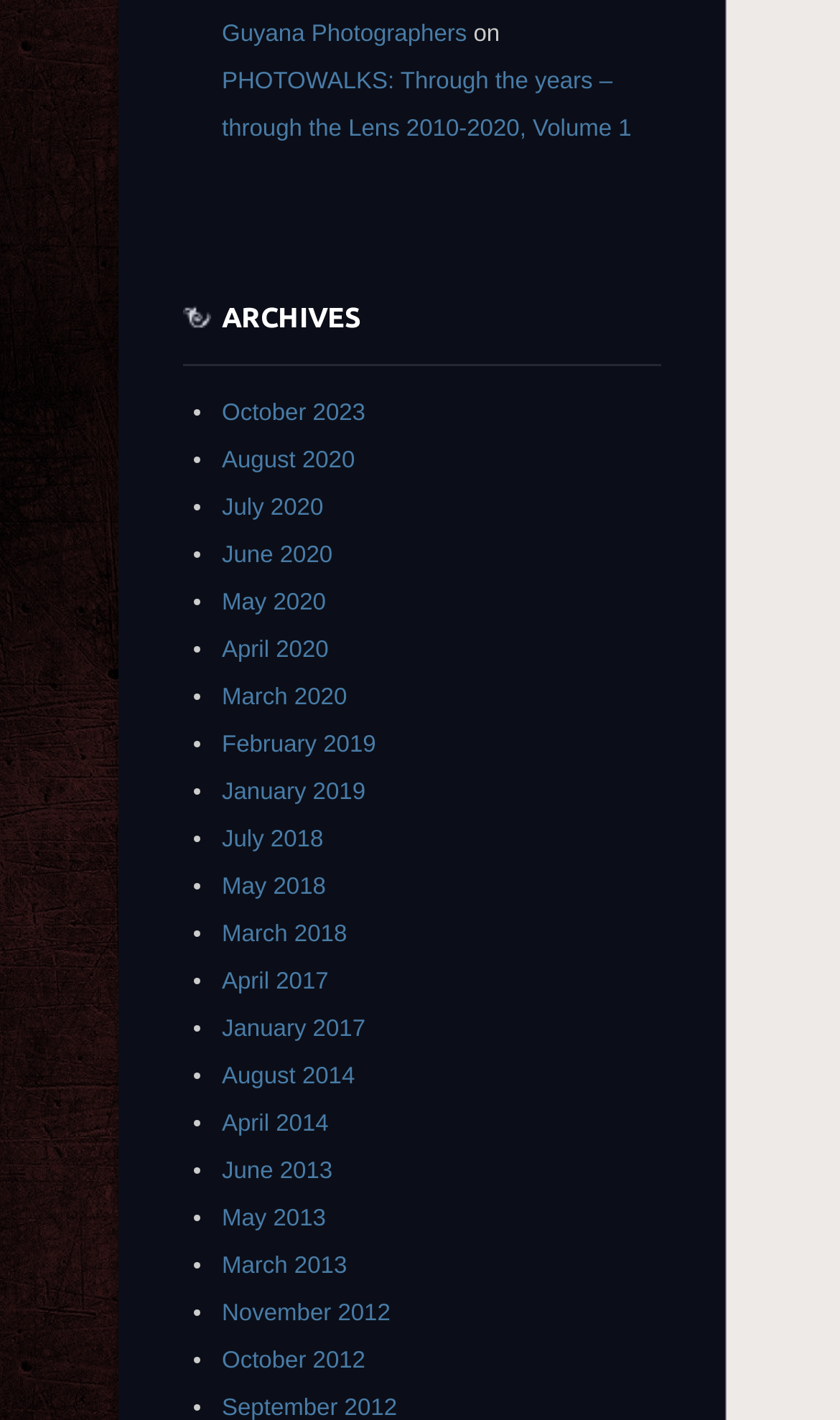Find the bounding box coordinates of the element you need to click on to perform this action: 'Explore August 2020'. The coordinates should be represented by four float values between 0 and 1, in the format [left, top, right, bottom].

[0.264, 0.315, 0.423, 0.333]